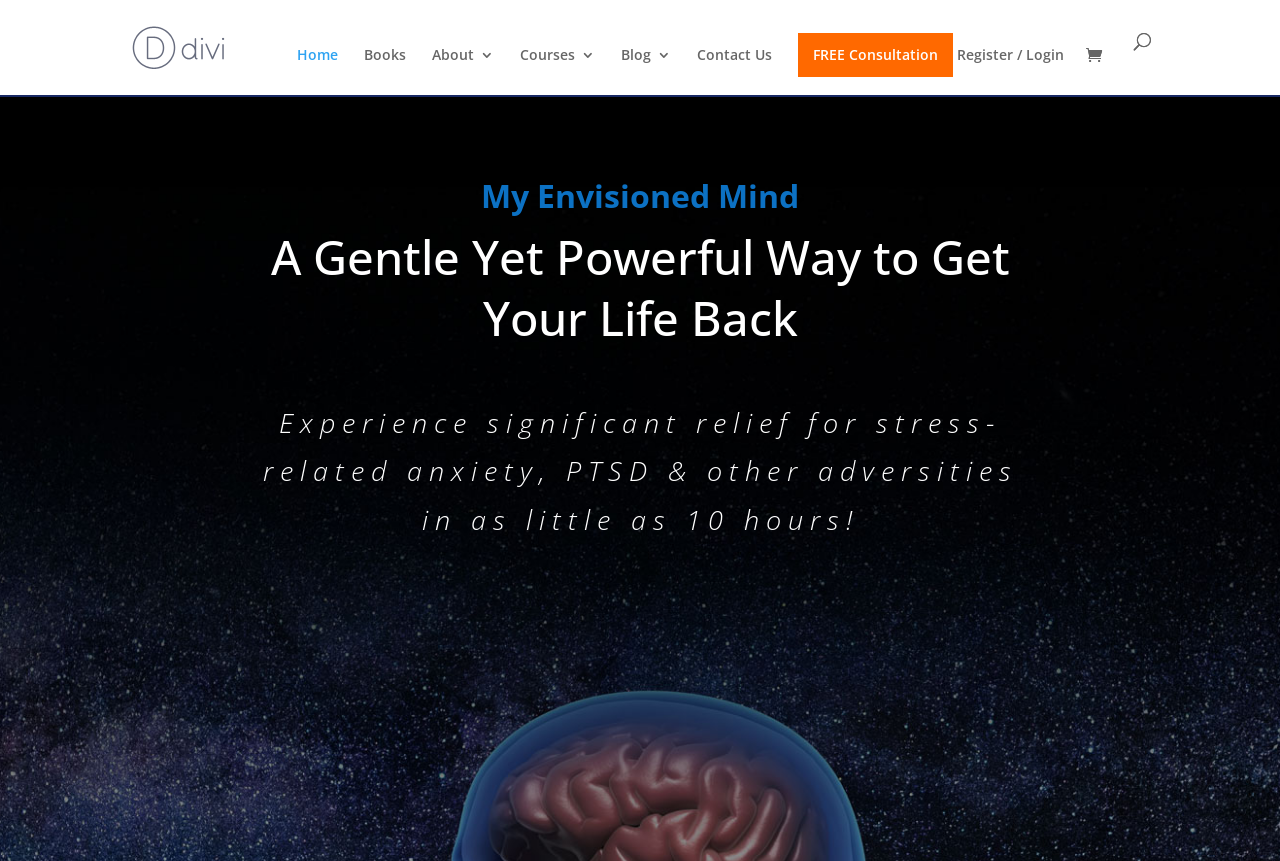Determine the main heading text of the webpage.

My Envisioned Mind